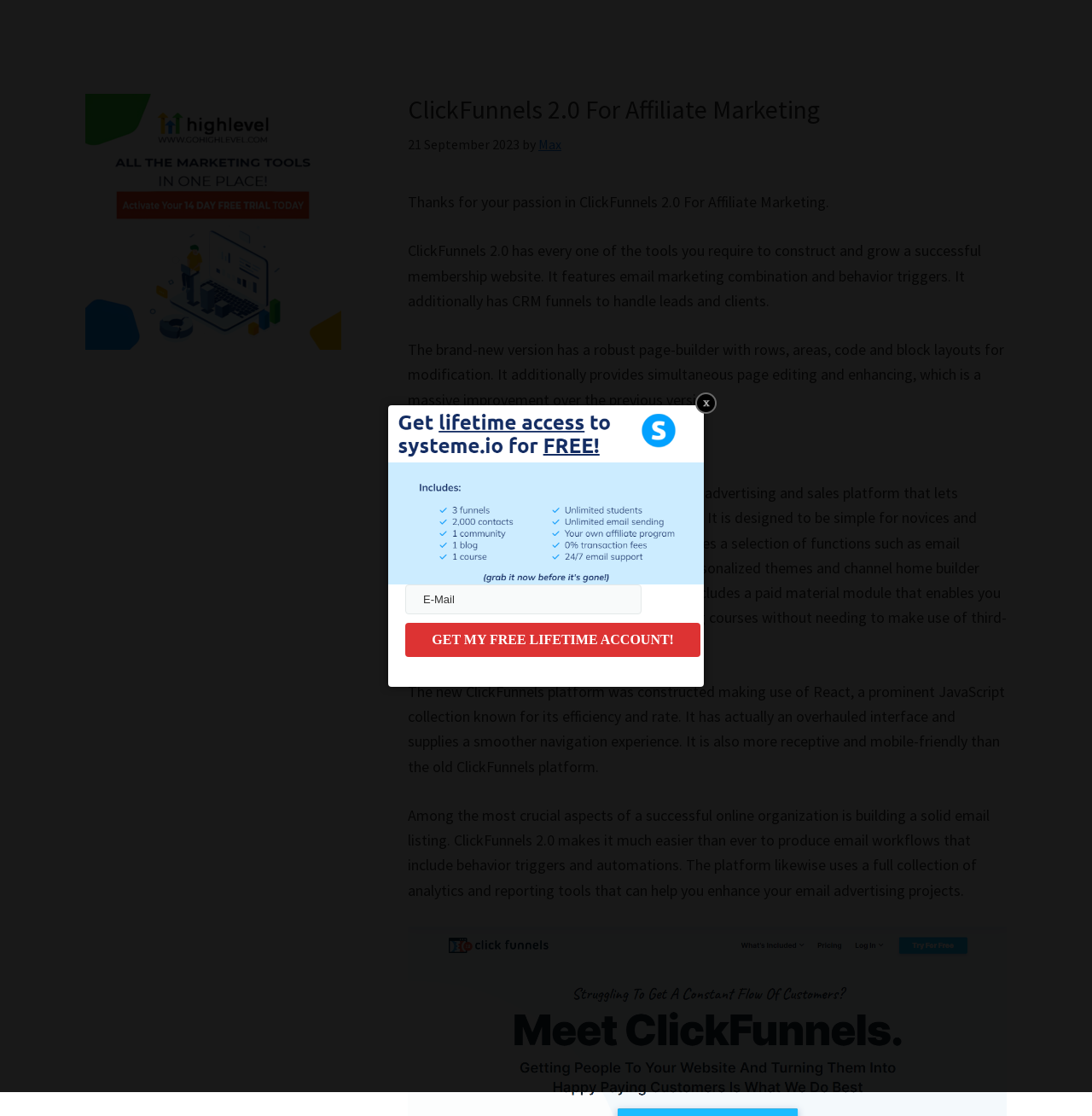What is the date of the article?
Based on the screenshot, respond with a single word or phrase.

21 September 2023